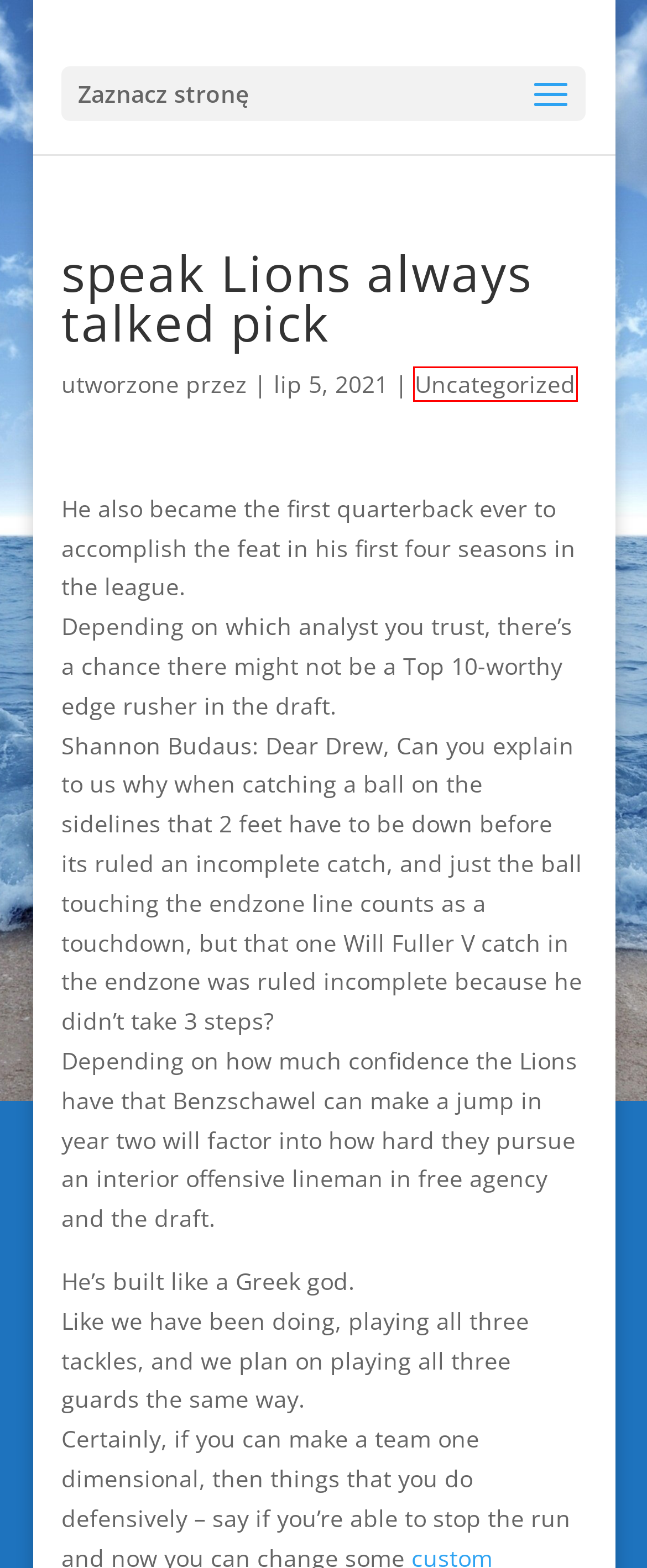Observe the screenshot of a webpage with a red bounding box around an element. Identify the webpage description that best fits the new page after the element inside the bounding box is clicked. The candidates are:
A. Love, Struggle, and Identity: Themes in Gay Cinema | Witalina
B. Amazon.com
C. Komentarze do Witalina
D. Zaloguj się ‹ Witalina — WordPress
E. Hot XXNXX: A Guide to Adult Entertainment | Witalina
F. Uncategorized | Witalina
G. Archiwa | Witalina
H. Best Crypto Gambling Sites | Witalina

F